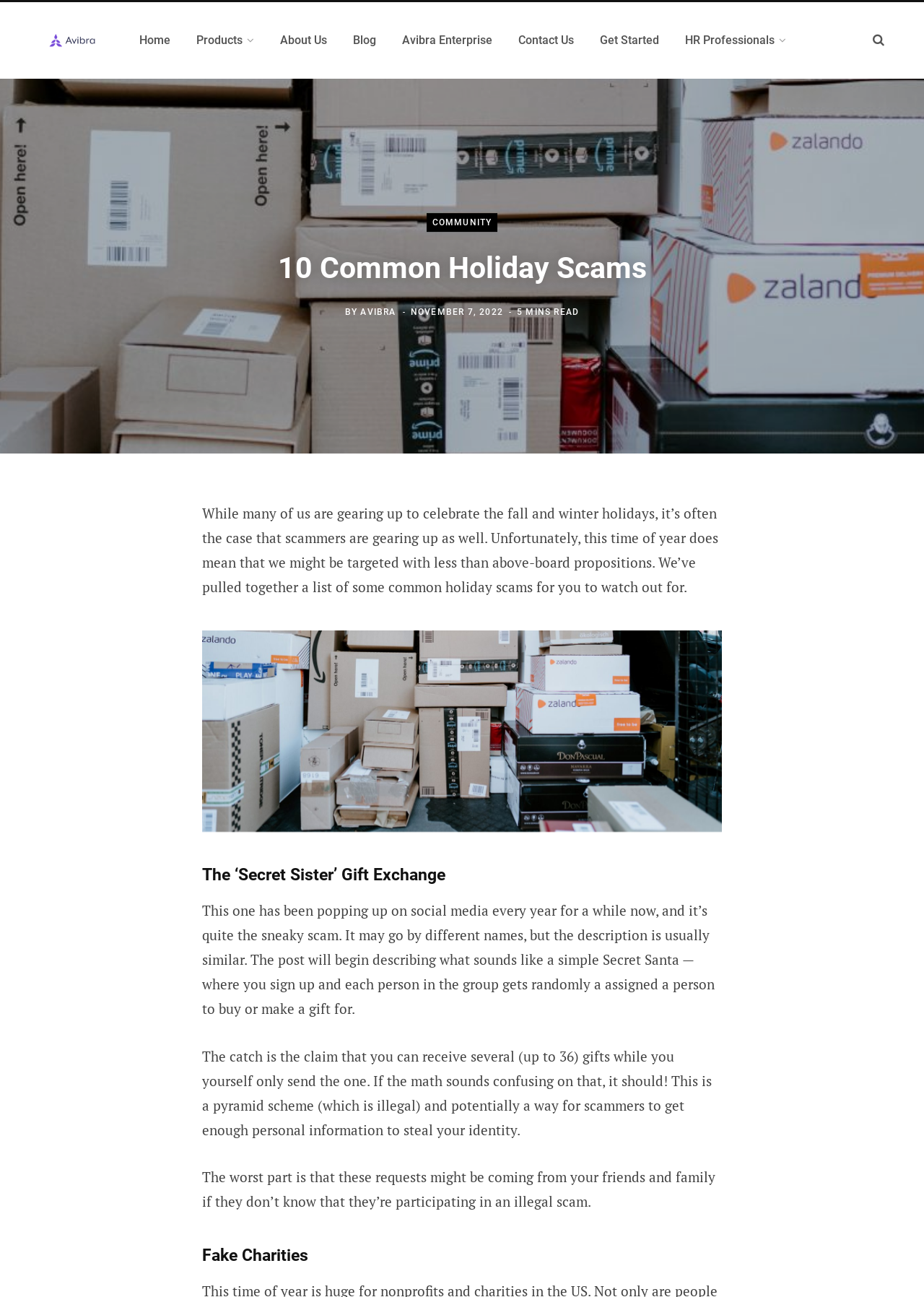Predict the bounding box for the UI component with the following description: "Avibra".

[0.39, 0.237, 0.429, 0.244]